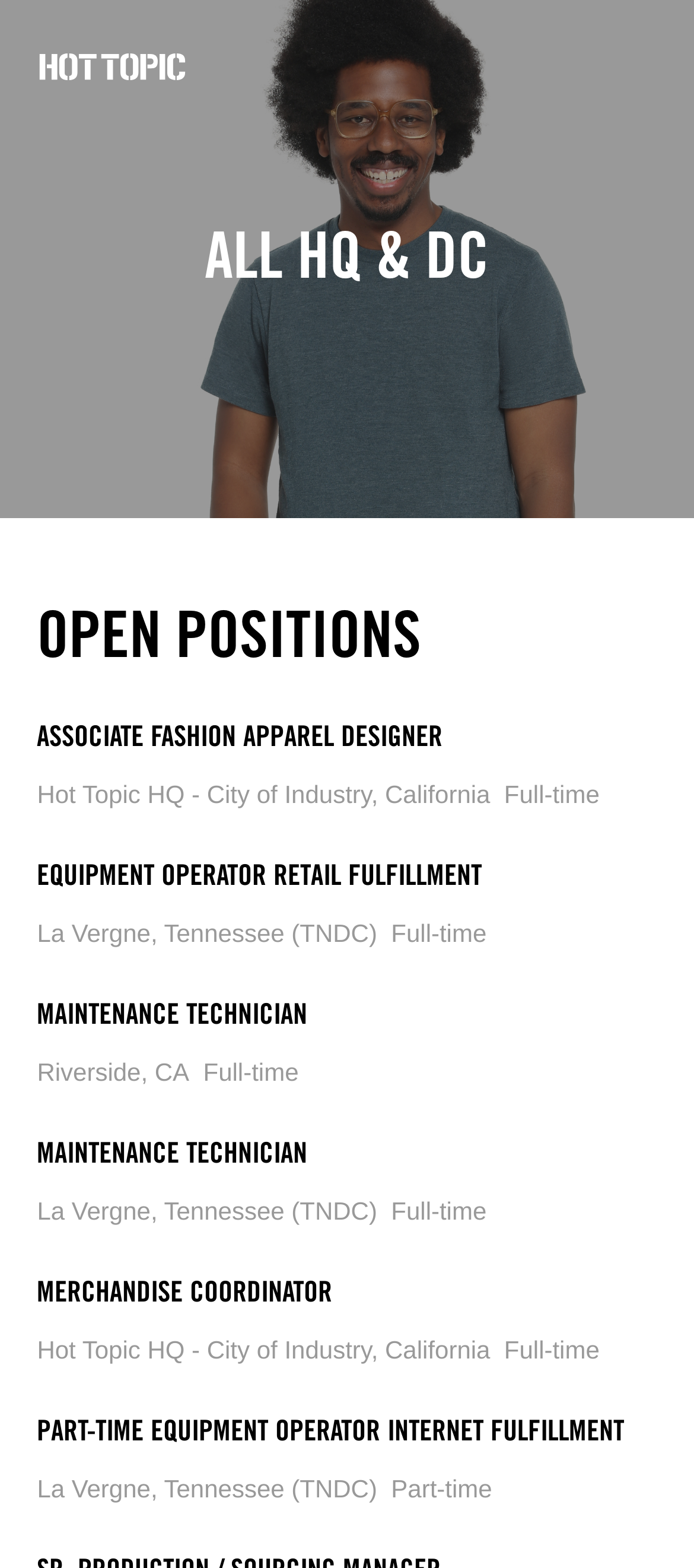Observe the image and answer the following question in detail: What is the location of the 'MAINTENANCE TECHNICIAN' job?

I looked at the text next to the 'MAINTENANCE TECHNICIAN' links, which say 'Riverside, CA' and 'La Vergne, Tennessee (TNDC)'. This indicates that the 'MAINTENANCE TECHNICIAN' job has two locations: Riverside, CA and La Vergne, Tennessee.